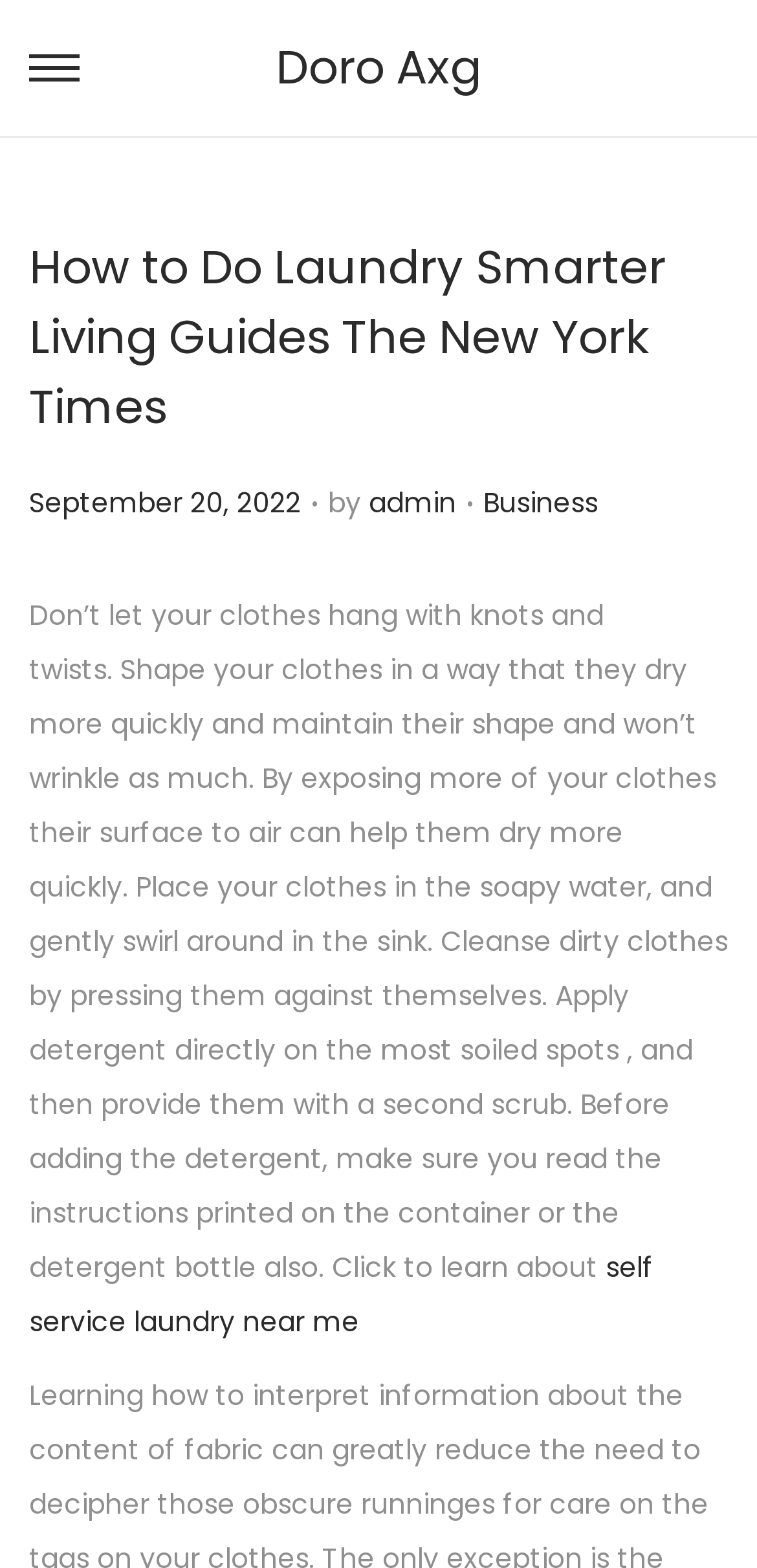When was this article posted?
Use the information from the screenshot to give a comprehensive response to the question.

I found the posting date by looking at the link 'September 20, 2022' which is preceded by the text 'Posted on'.